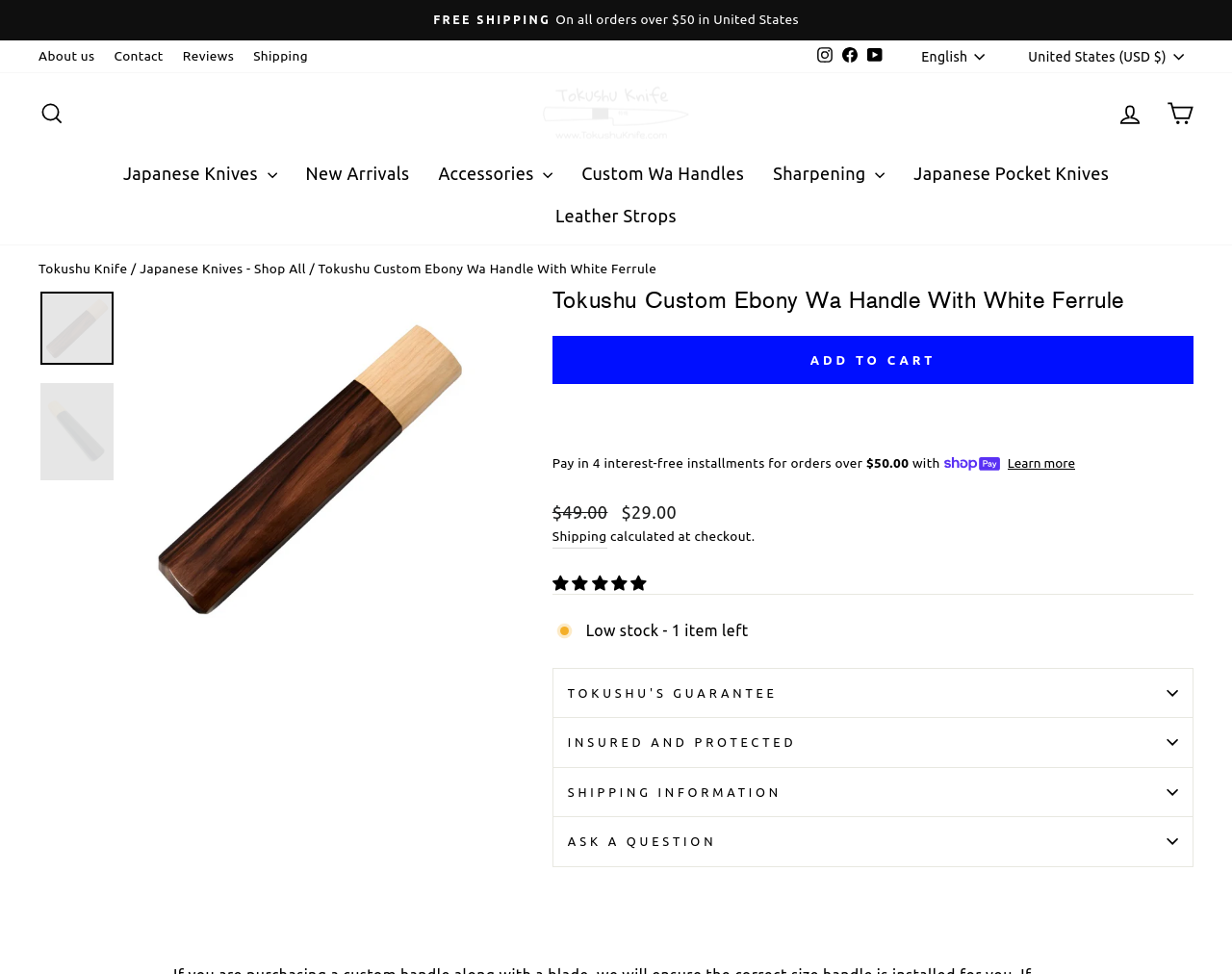Given the element description: "Insured and Protected", predict the bounding box coordinates of this UI element. The coordinates must be four float numbers between 0 and 1, given as [left, top, right, bottom].

[0.448, 0.737, 0.969, 0.787]